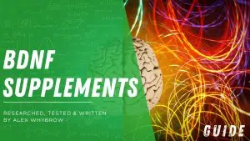Answer the question in one word or a short phrase:
Who is the author of the guide?

Alex Wysbro